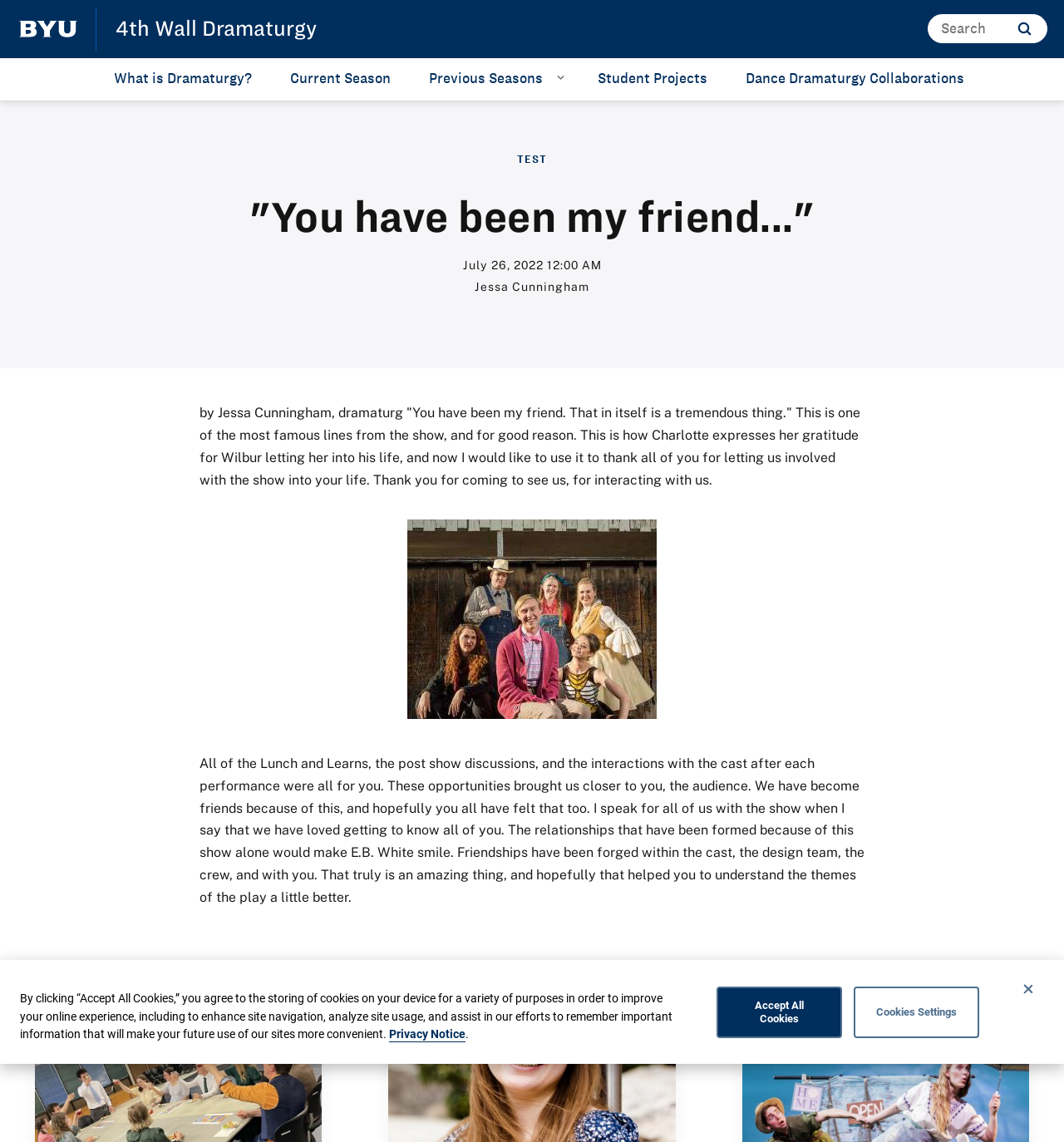Please answer the following question using a single word or phrase: 
What is the name of the dramaturg?

Jessa Cunningham